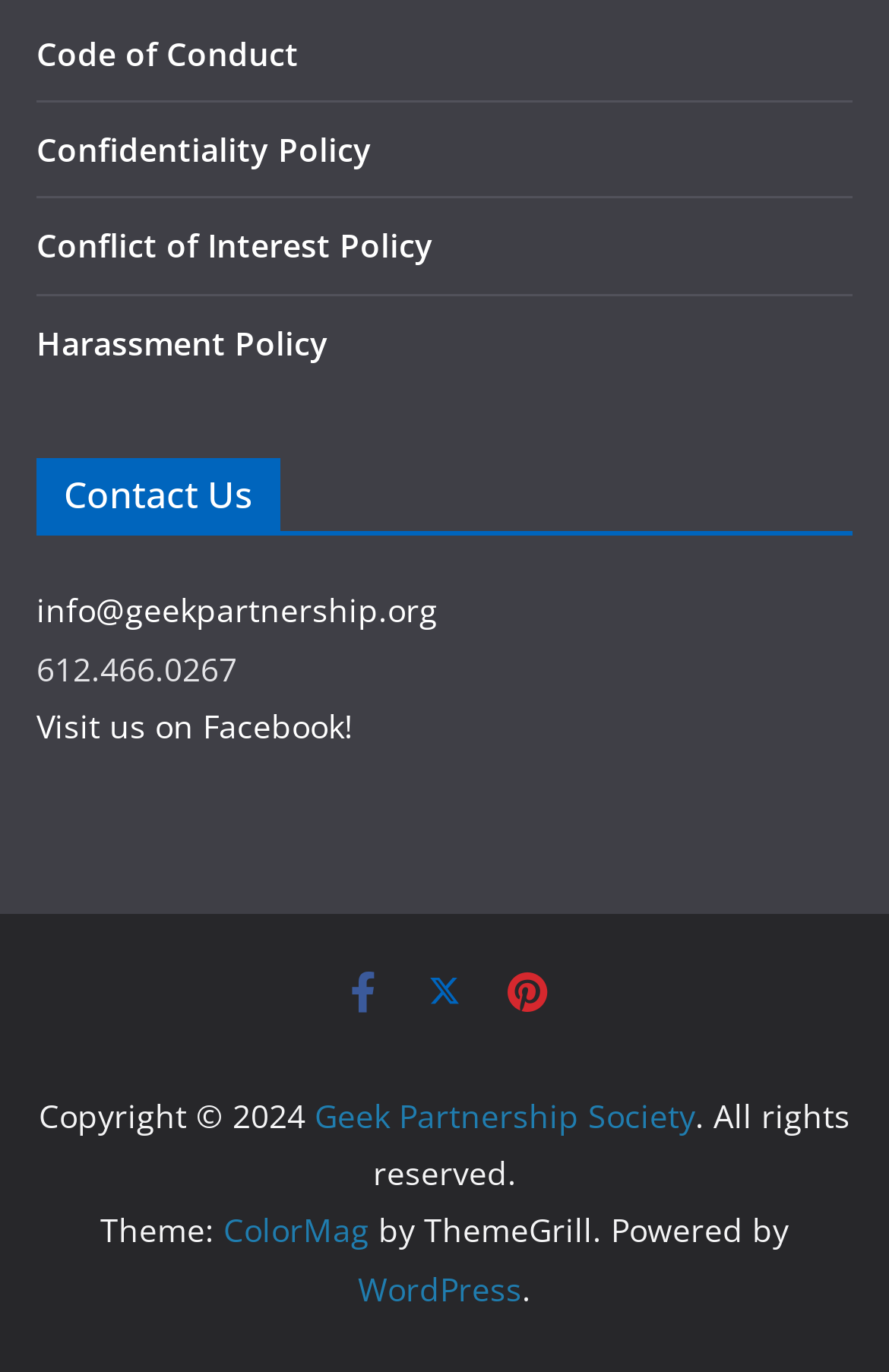Please determine the bounding box coordinates of the element to click in order to execute the following instruction: "Visit Facebook page". The coordinates should be four float numbers between 0 and 1, specified as [left, top, right, bottom].

[0.041, 0.513, 0.397, 0.545]